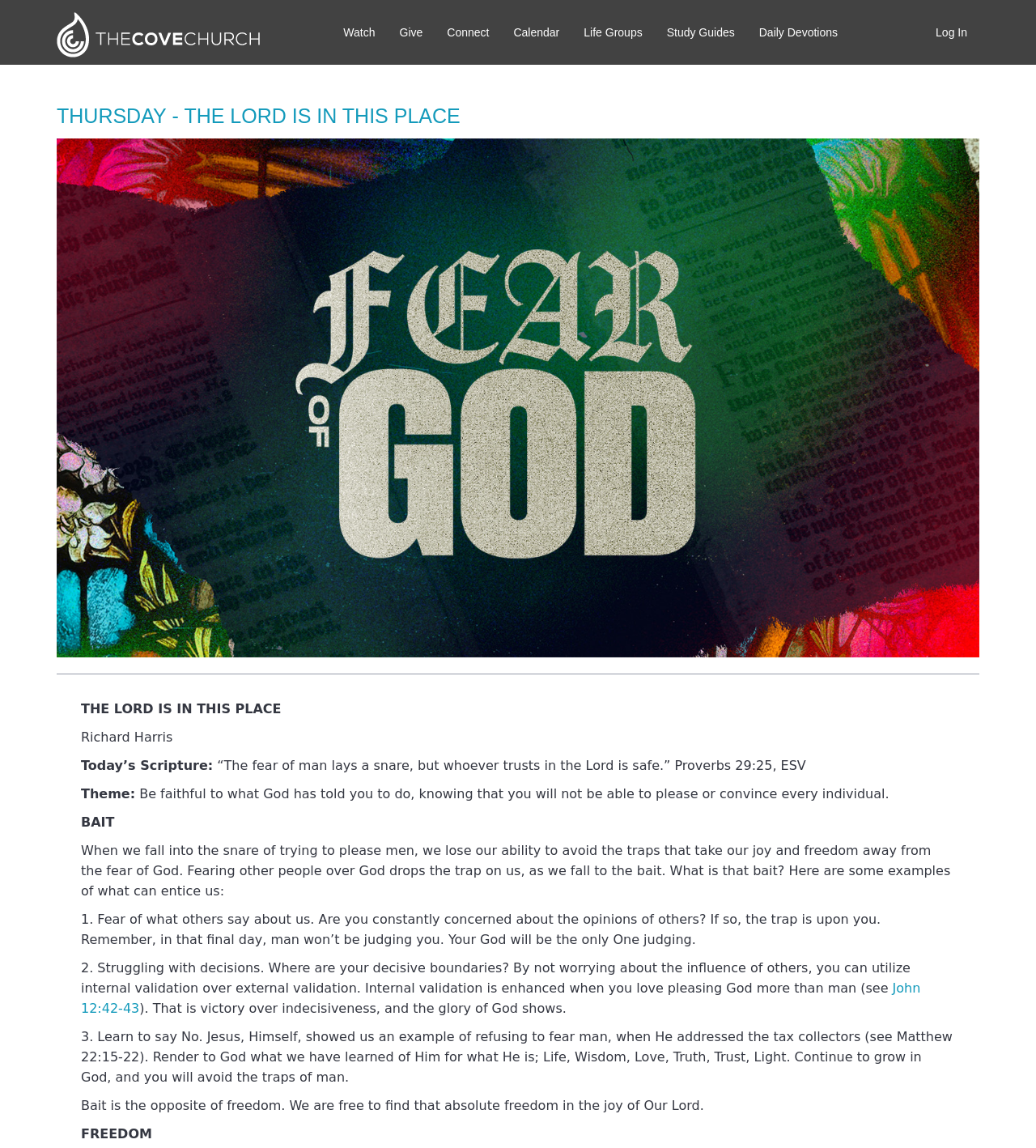Answer the following query with a single word or phrase:
What is the author of the daily devotion?

Richard Harris